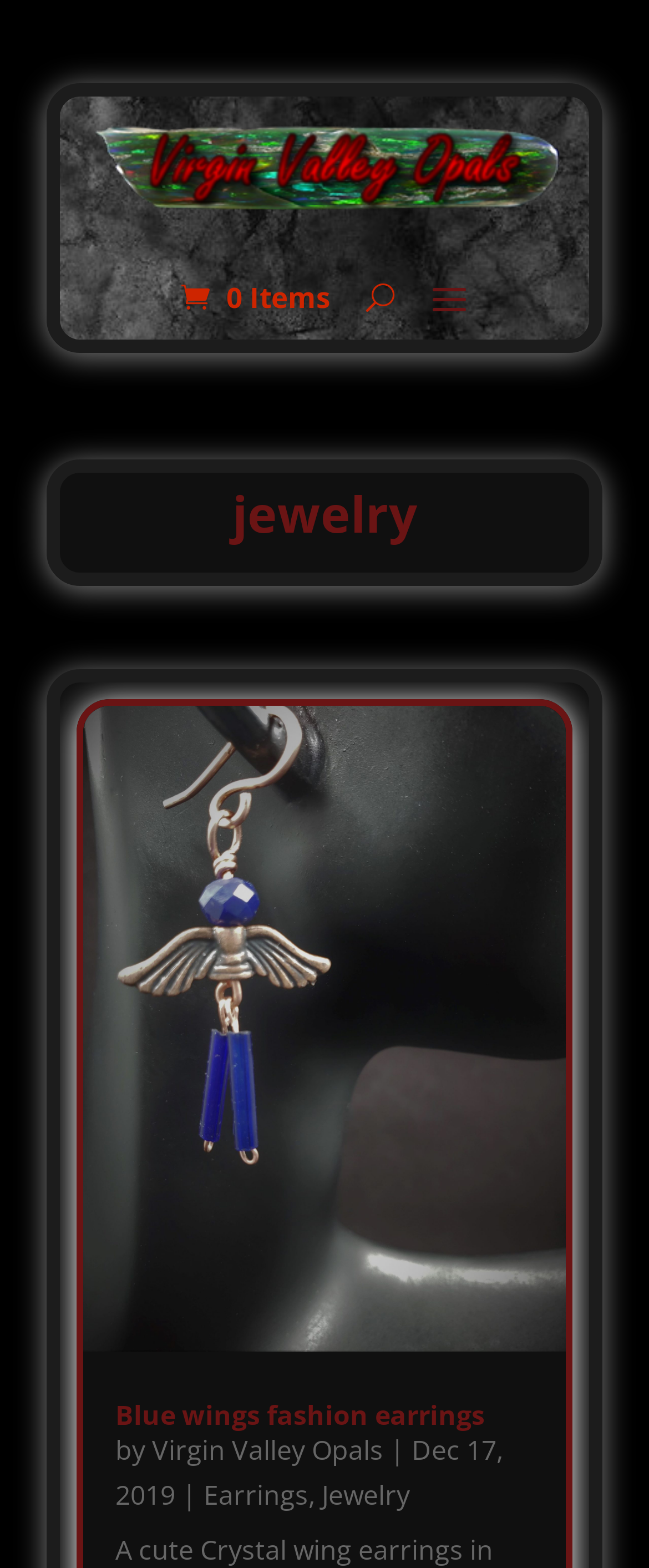Please examine the image and answer the question with a detailed explanation:
When was 'Blue wings fashion earrings' posted?

The posting date of 'Blue wings fashion earrings' can be determined by looking at the text below the product title, where the text 'Dec 17, 2019' is displayed.